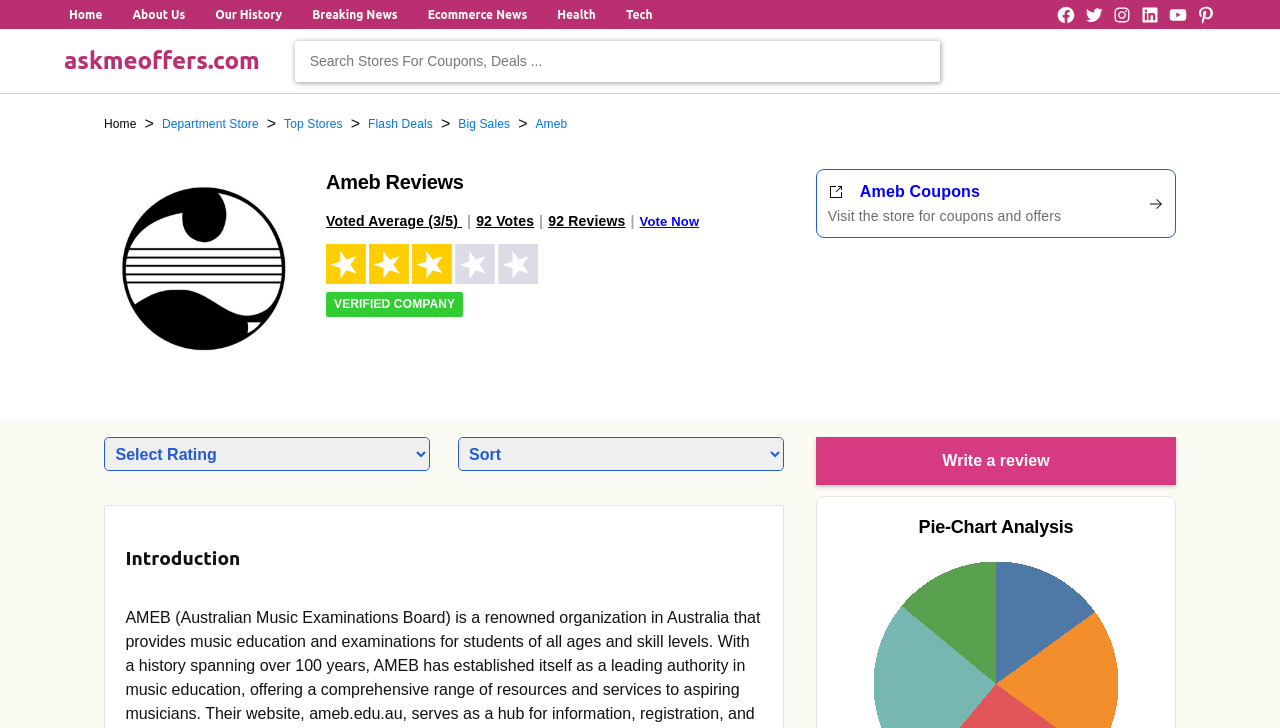Please provide a one-word or short phrase answer to the question:
What is the rating of Ameb based on reviews?

3 out of 5